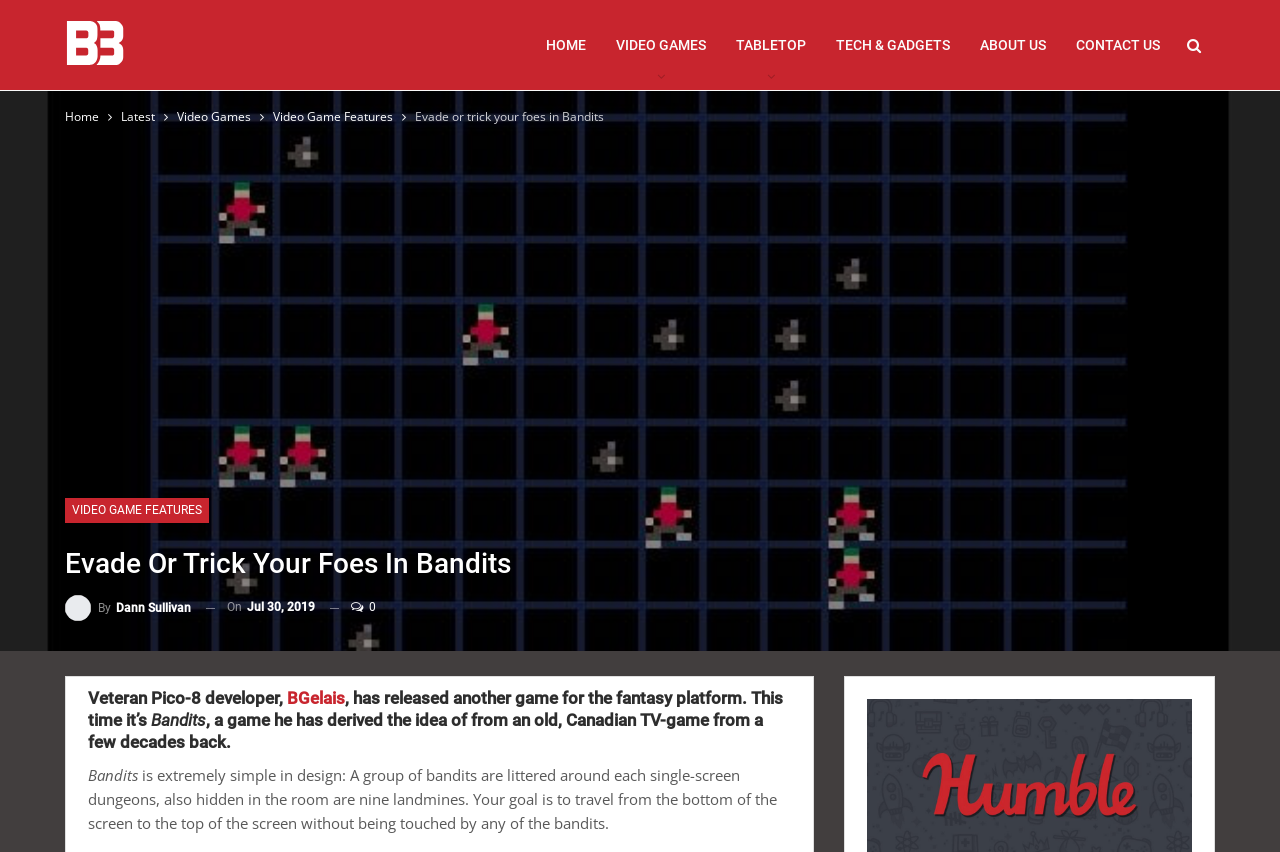Identify the bounding box of the UI element that matches this description: "By Dann Sullivan".

[0.051, 0.697, 0.149, 0.729]